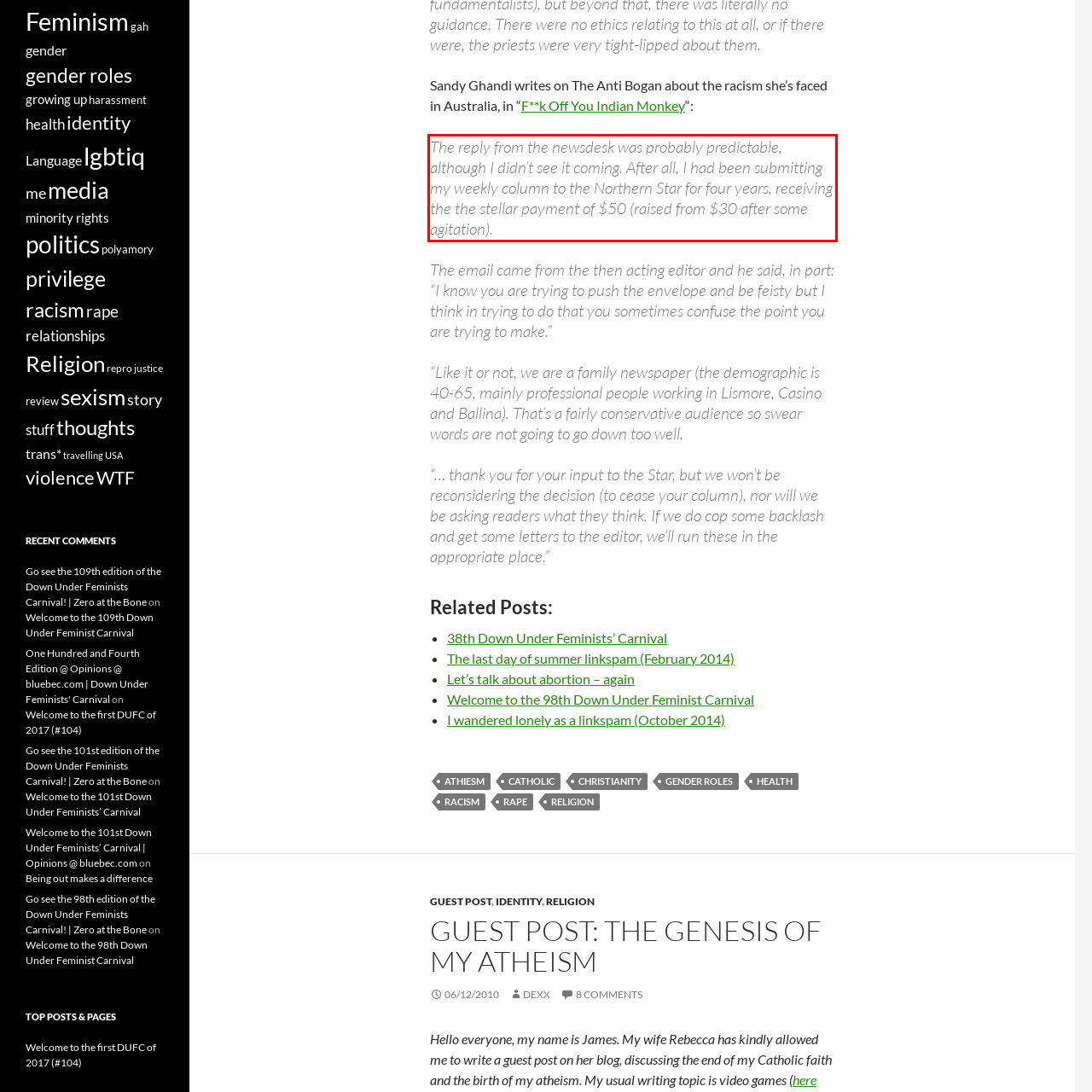Within the provided webpage screenshot, find the red rectangle bounding box and perform OCR to obtain the text content.

The reply from the newsdesk was probably predictable, although I didn’t see it coming. After all, I had been submitting my weekly column to the Northern Star for four years, receiving the the stellar payment of $50 (raised from $30 after some agitation).